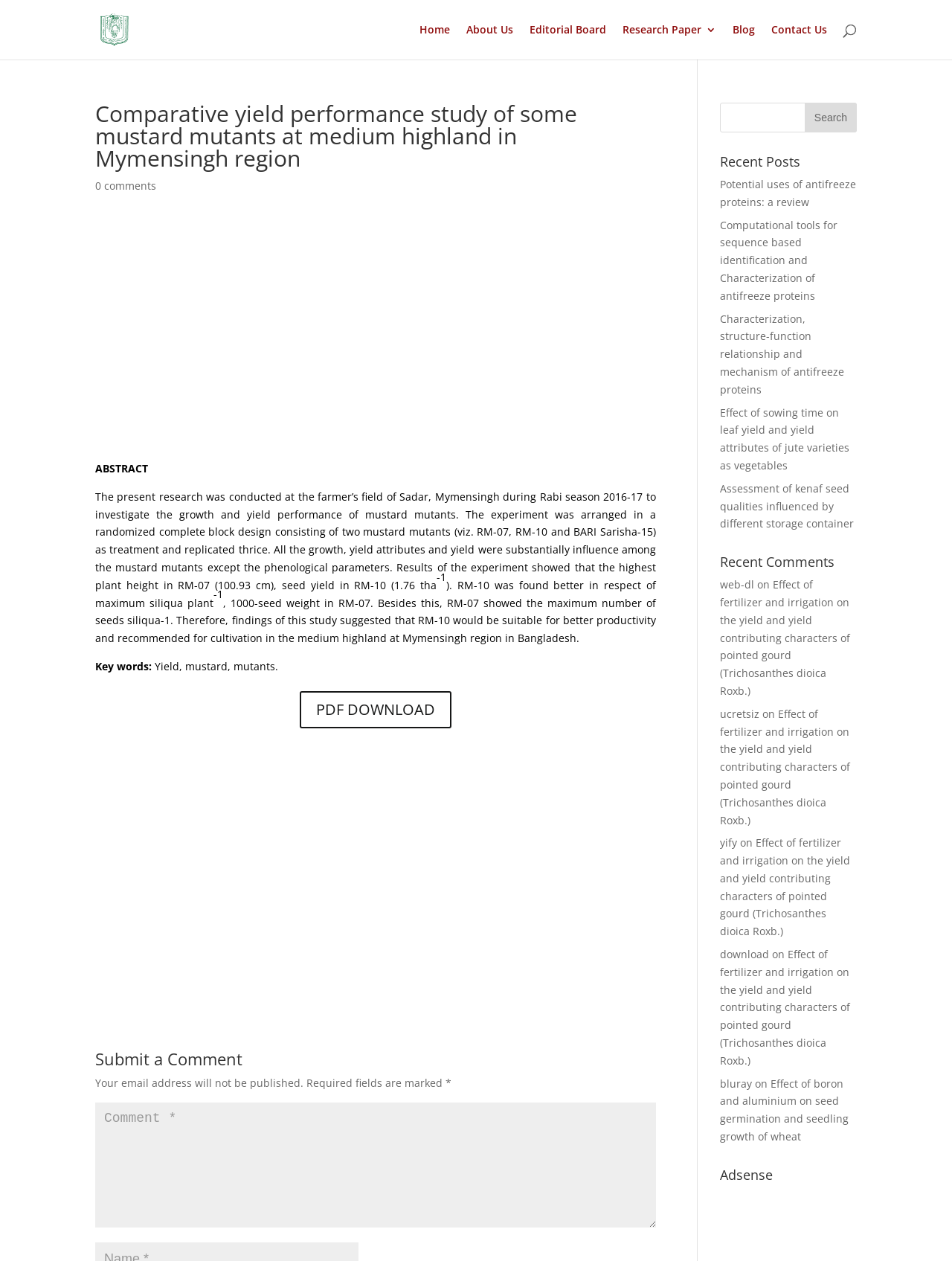Please find the bounding box coordinates of the element that you should click to achieve the following instruction: "Learn about Social Media Surveillance". The coordinates should be presented as four float numbers between 0 and 1: [left, top, right, bottom].

None